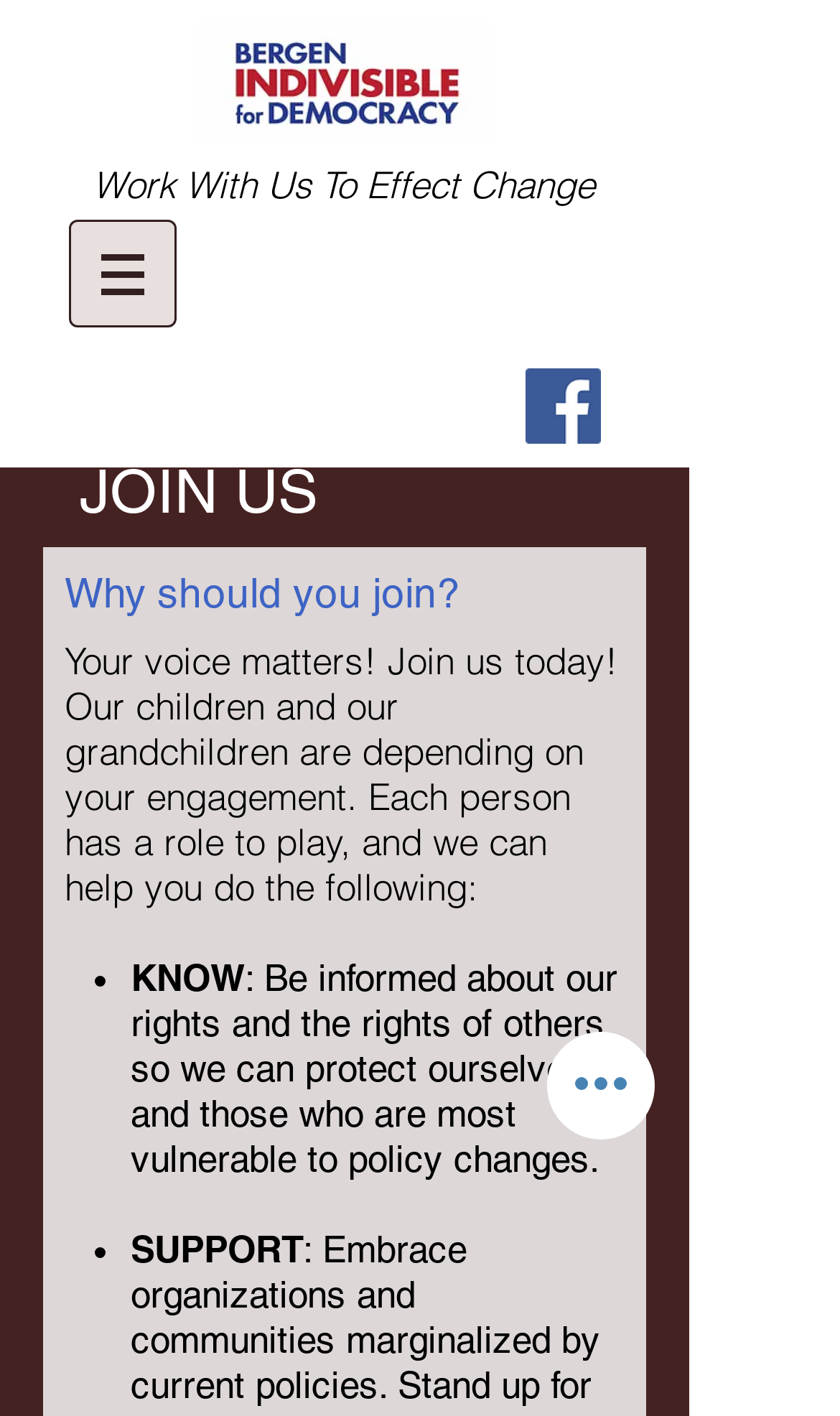What is the role of the 'Quick actions' button?
Offer a detailed and full explanation in response to the question.

The 'Quick actions' button is located at the bottom of the webpage, suggesting that it might be a call-to-action to take immediate actions related to the movement or organization, such as signing a petition or donating.